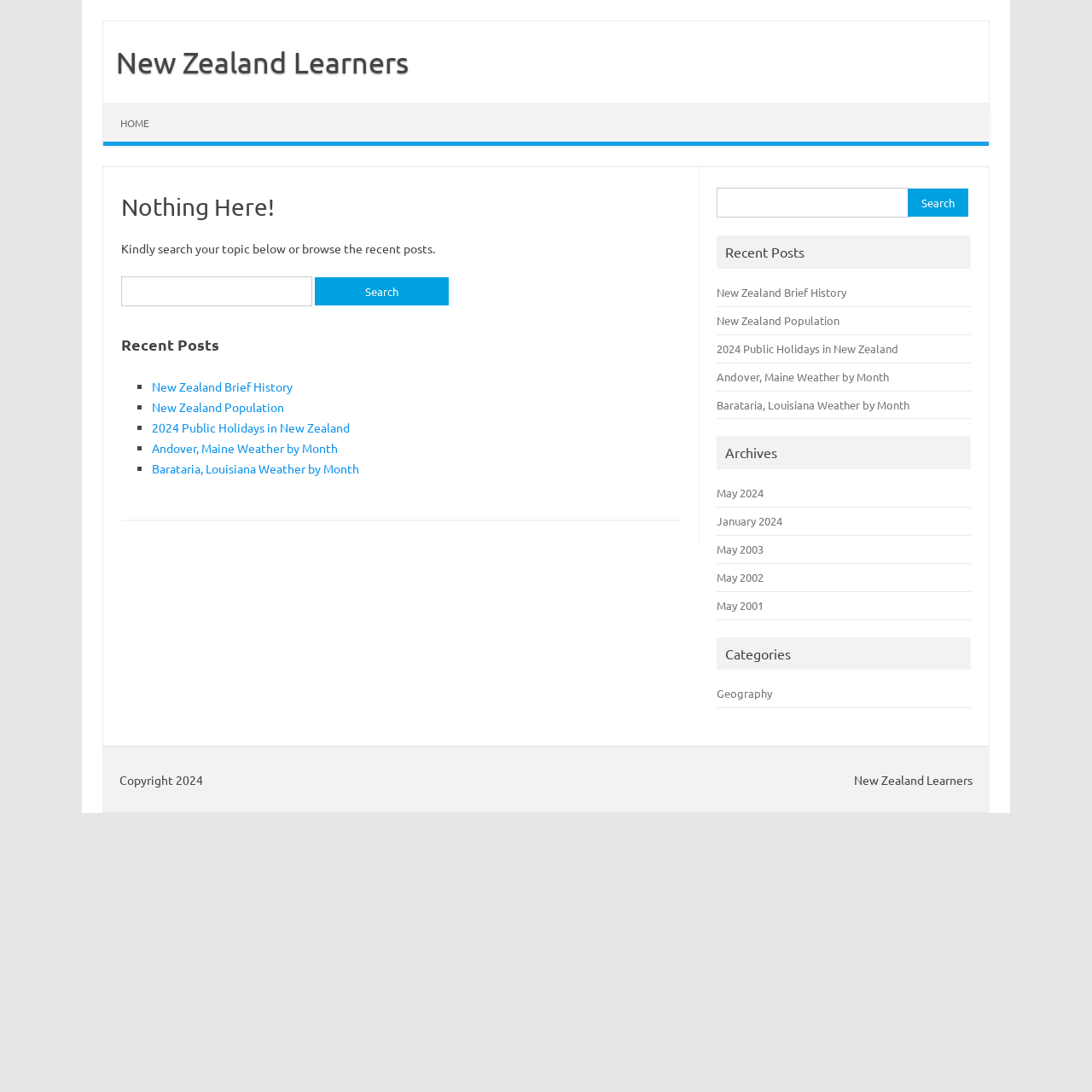Summarize the webpage with a detailed and informative caption.

The webpage is a "Page not found" page from New Zealand Learners. At the top, there is a link to "New Zealand Learners" and a "Skip to content" link. Below these links, there is a main section with an article that contains a header "Nothing Here!" and a paragraph of text that says "Kindly search your topic below or browse the recent posts." 

Below this text, there is a search bar with a label "Search for:" and a search button. Underneath the search bar, there is a section with a heading "Recent Posts" that lists five links to recent posts, each with a bullet point marker. The posts include "New Zealand Brief History", "New Zealand Population", "2024 Public Holidays in New Zealand", "Andover, Maine Weather by Month", and "Barataria, Louisiana Weather by Month".

To the right of the main section, there is a complementary section that contains a search bar and a list of links to recent posts, similar to the main section. Below this, there are links to archives, categorized by month, and links to categories, including "Geography".

At the bottom of the page, there is a footer section with copyright information and a link to "New Zealand Learners".